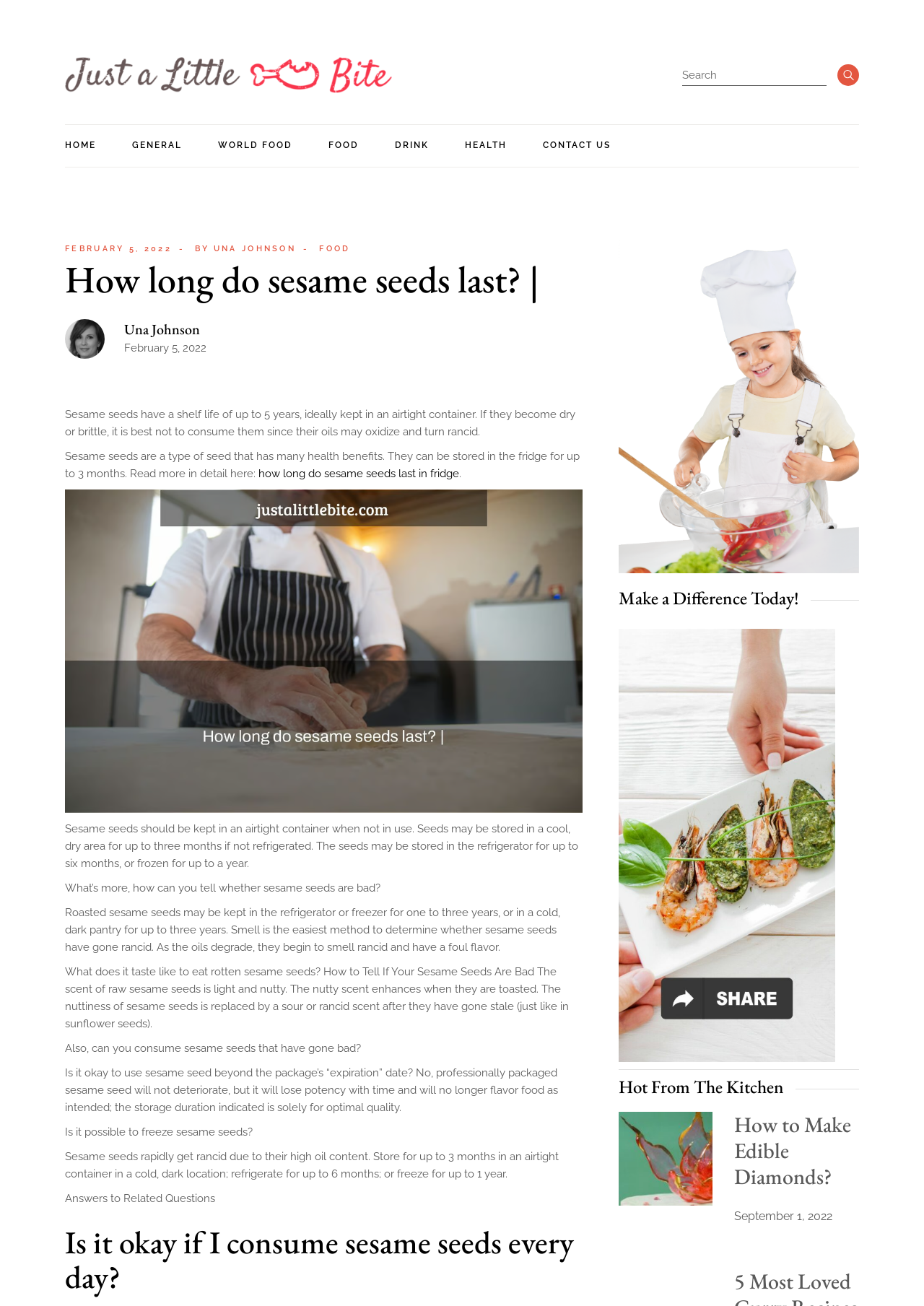What is the recommended way to store sesame seeds when not in use?
Craft a detailed and extensive response to the question.

The webpage recommends storing sesame seeds in an airtight container when not in use. This is to prevent the seeds from becoming dry or brittle.